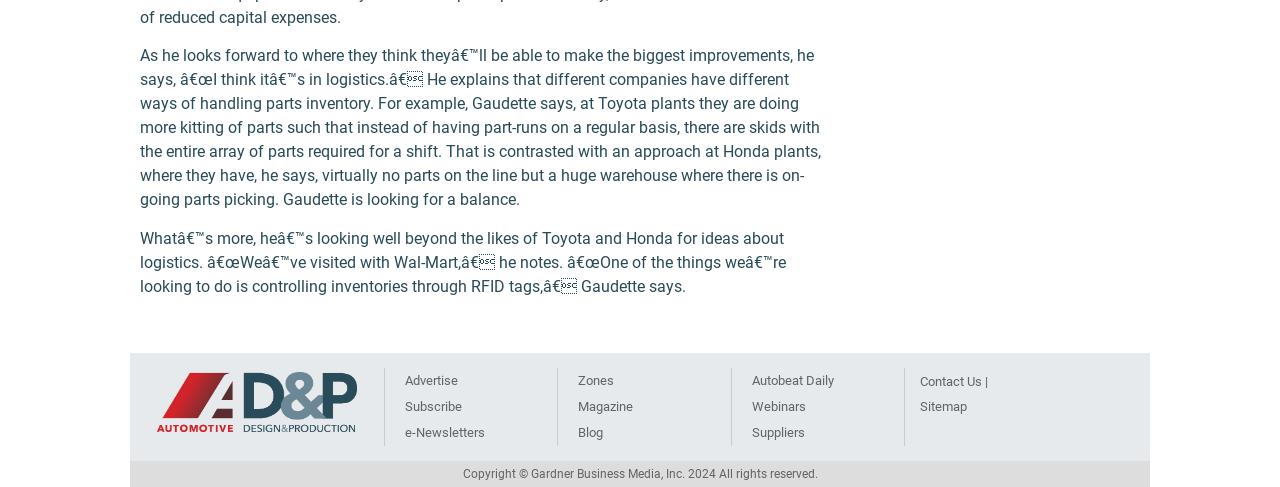Find the coordinates for the bounding box of the element with this description: "Contact Us |".

[0.719, 0.768, 0.772, 0.799]